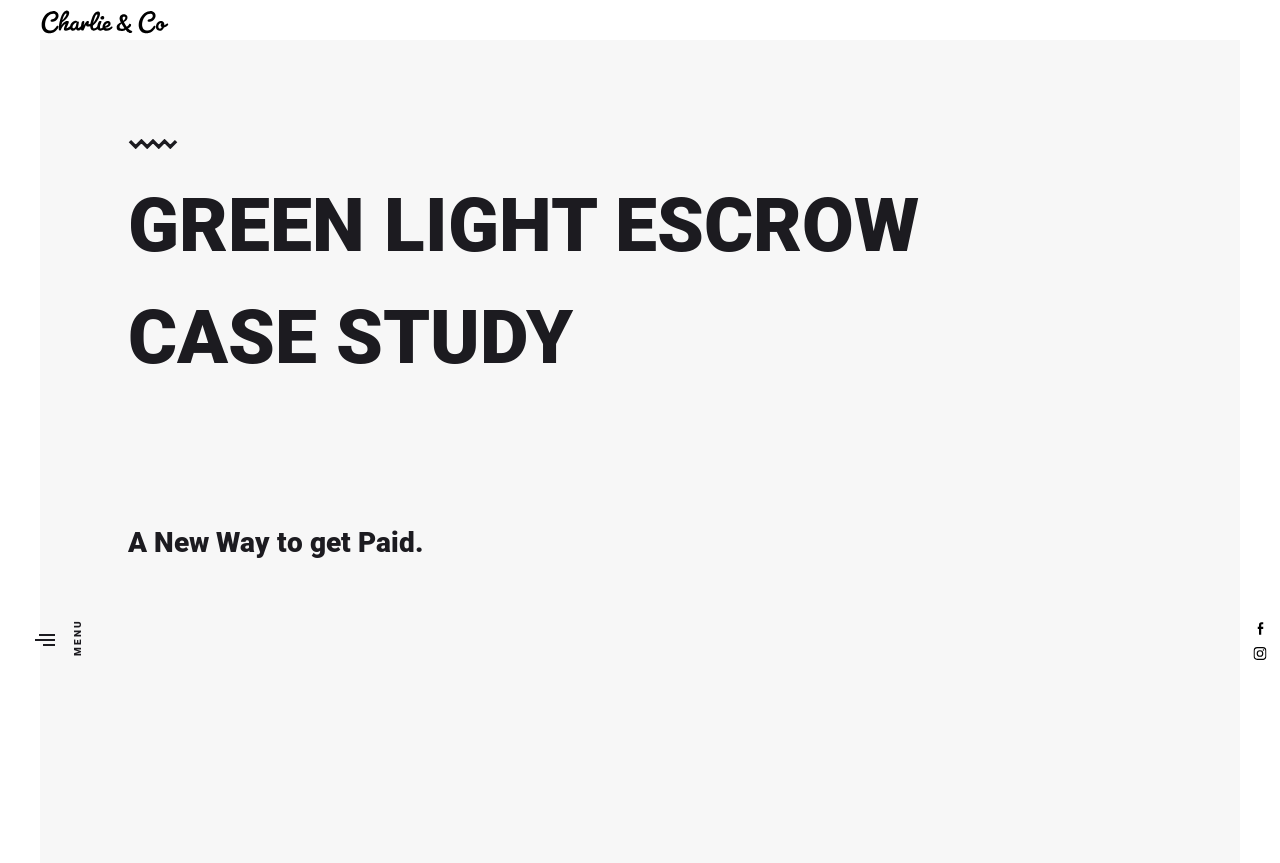What is the pain point for tradies mentioned?
Using the image as a reference, give an elaborate response to the question.

According to the webpage, a huge pain point for tradies is that significant amounts of money are on the table with projects, and sometimes payments are not made, which is mentioned in the StaticText element with the text 'Maxwell told us that a huge pain point for tradies is that significant amounts of money are on the table with projects, and sometimes (perhaps too often) the worst happens, and payments are not made.'